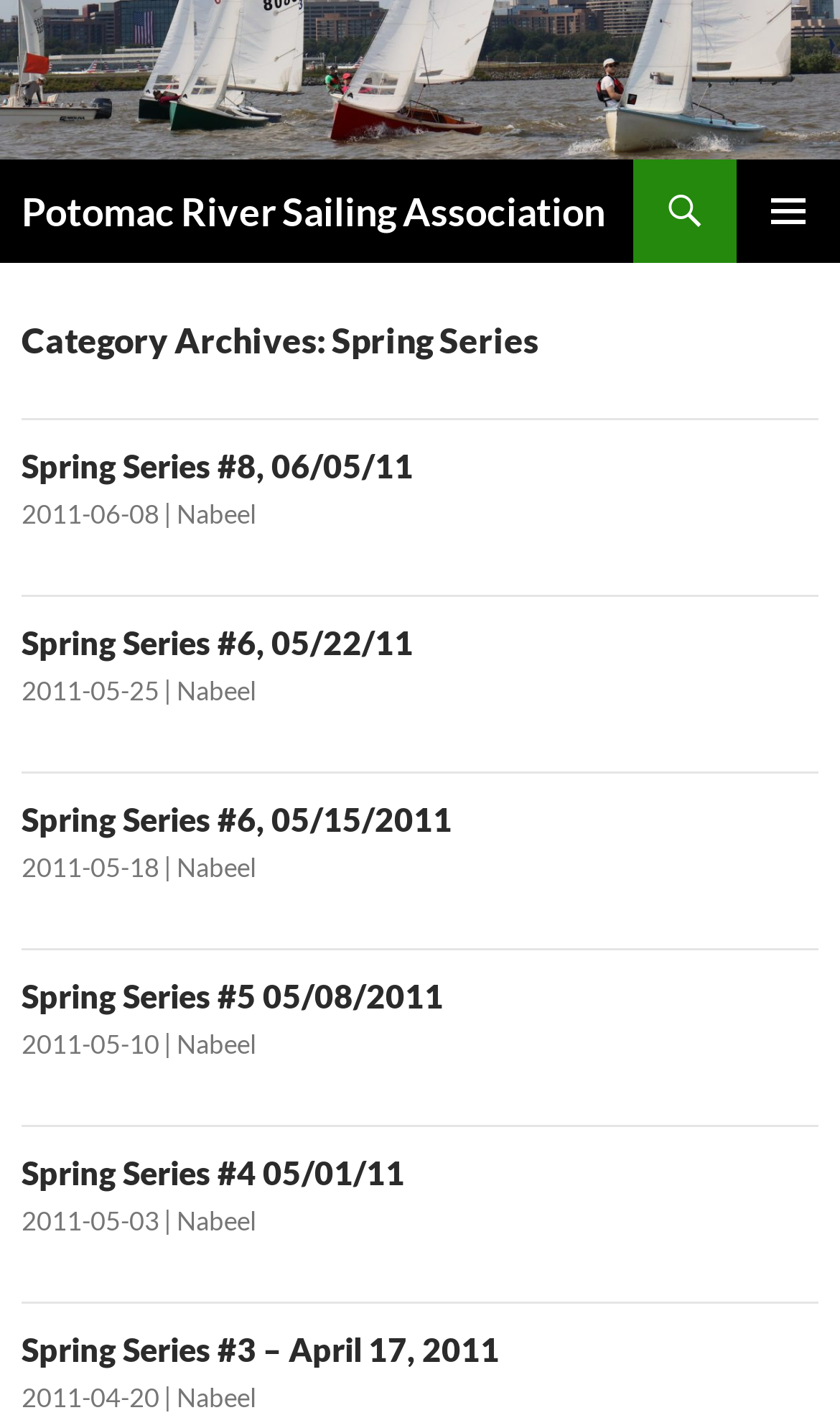Respond to the following question with a brief word or phrase:
What is the name of the sailing association?

Potomac River Sailing Association